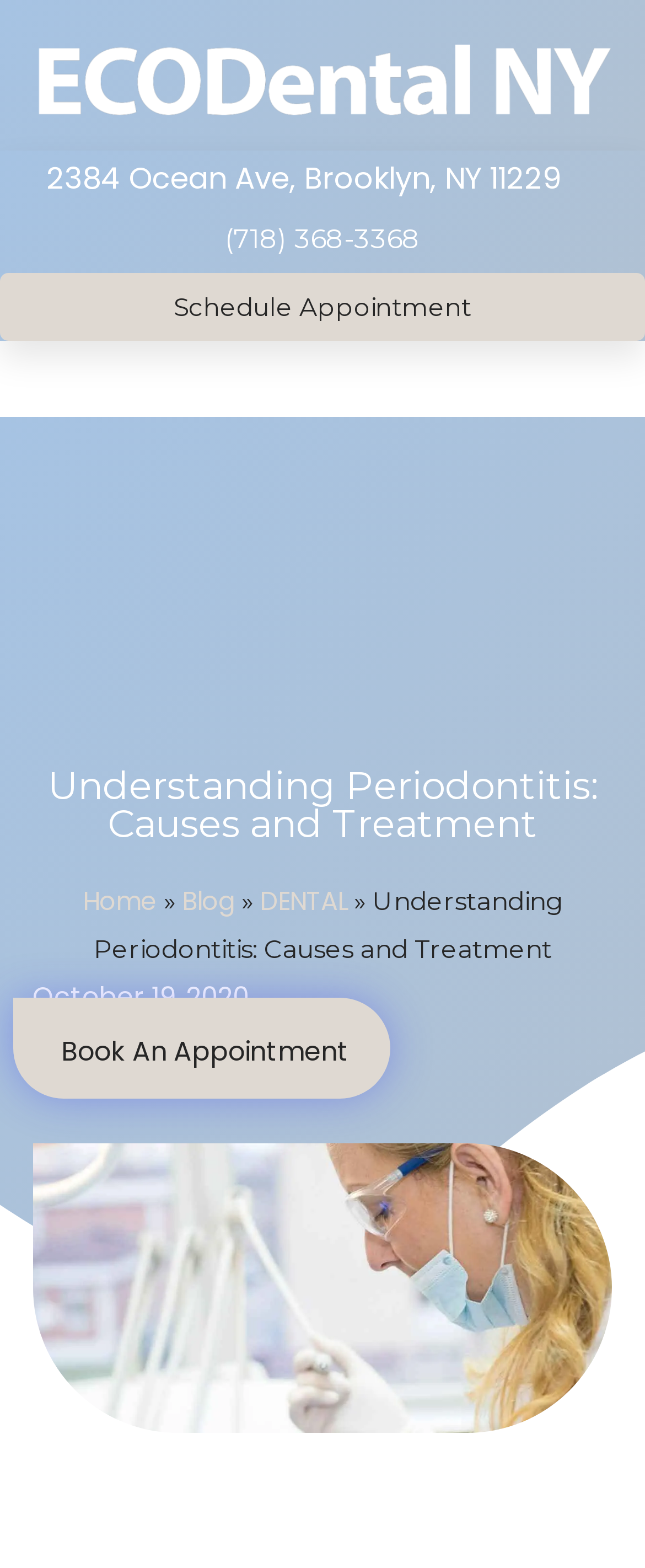Determine the bounding box coordinates for the area that needs to be clicked to fulfill this task: "Read the blog". The coordinates must be given as four float numbers between 0 and 1, i.e., [left, top, right, bottom].

[0.282, 0.563, 0.364, 0.585]